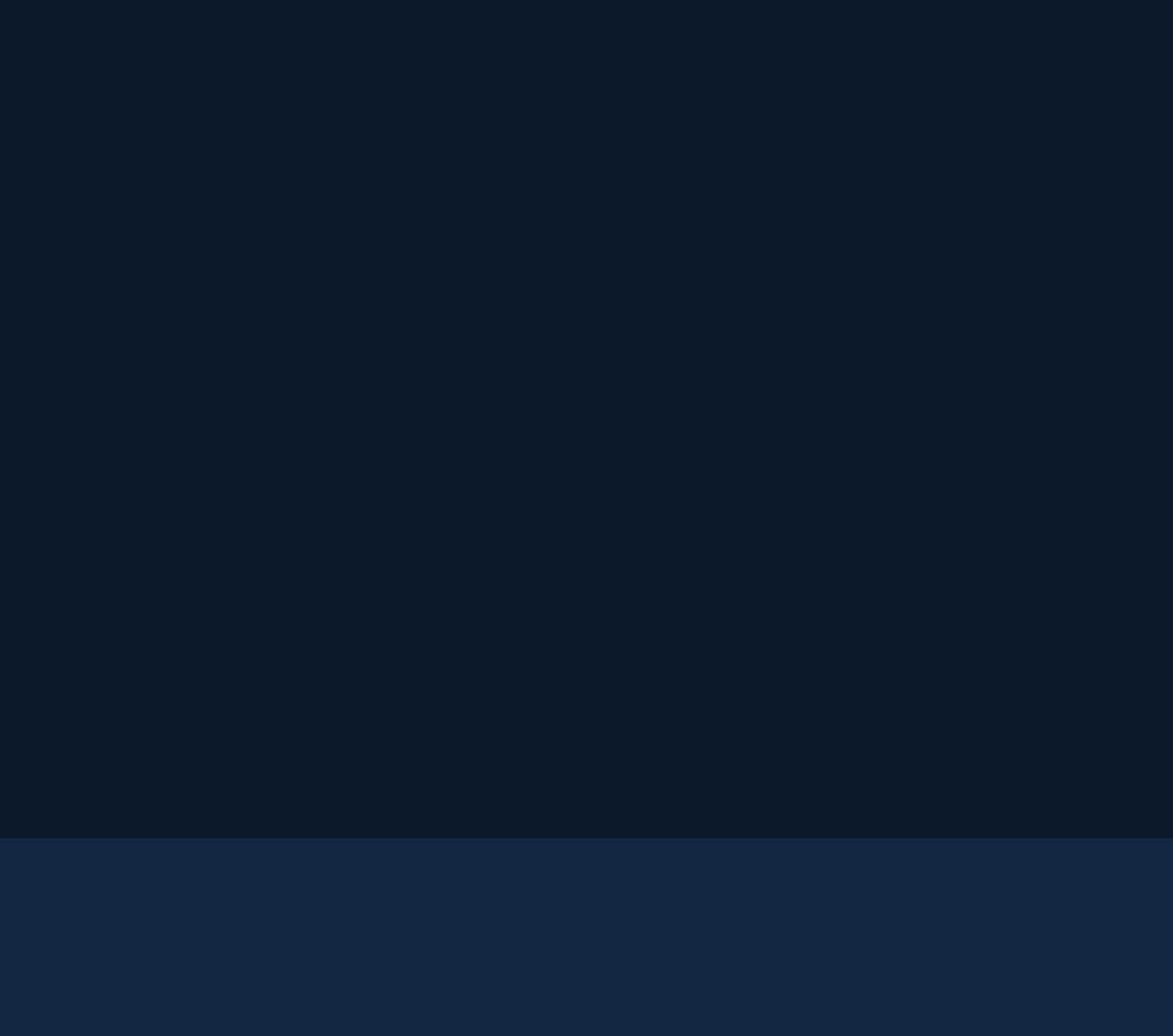Please specify the bounding box coordinates in the format (top-left x, top-left y, bottom-right x, bottom-right y), with all values as floating point numbers between 0 and 1. Identify the bounding box of the UI element described by: SPOKANE VALLEY

[0.407, 0.072, 0.572, 0.096]